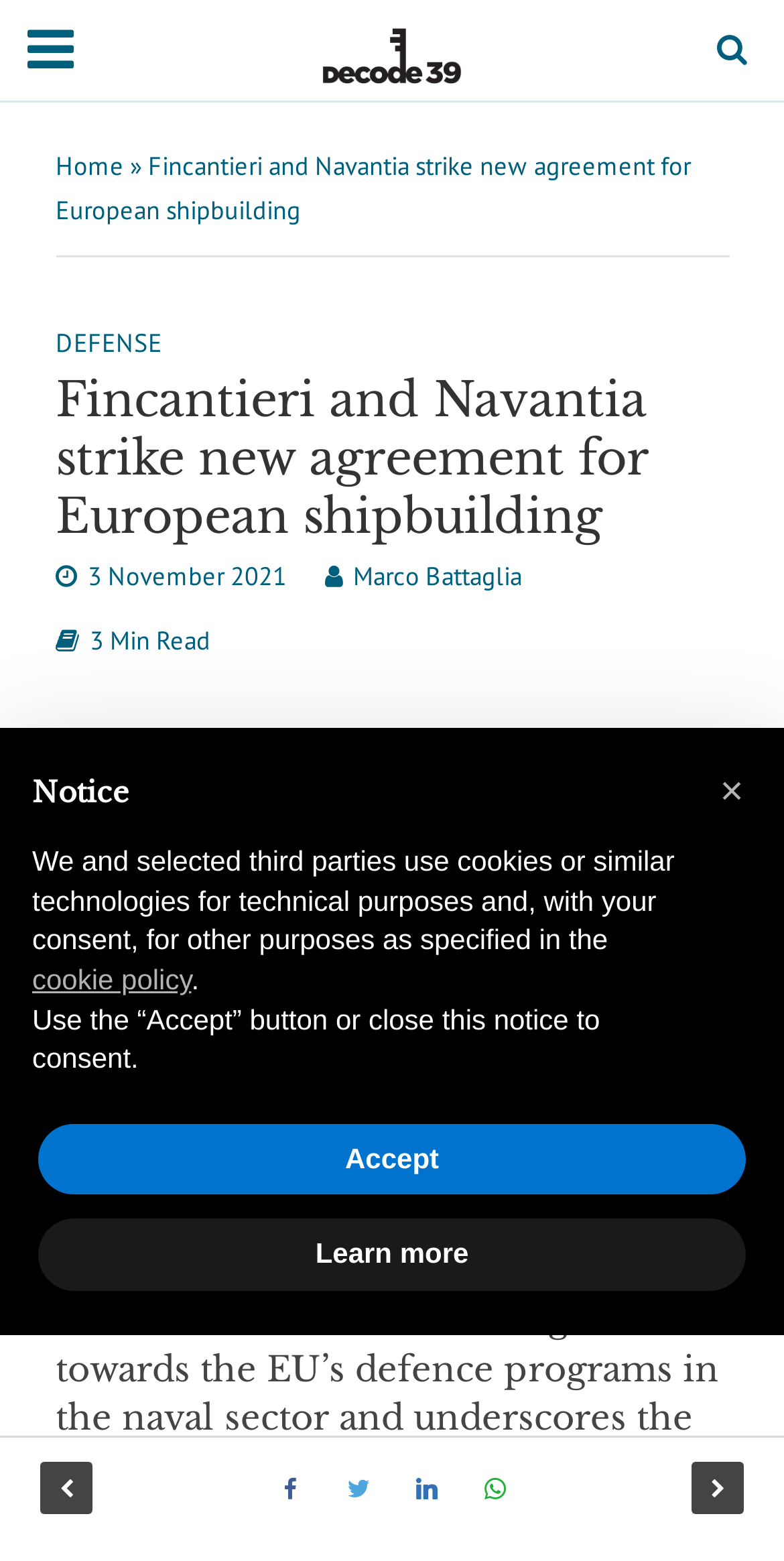Answer the question using only a single word or phrase: 
What is the topic of the main article?

European shipbuilding